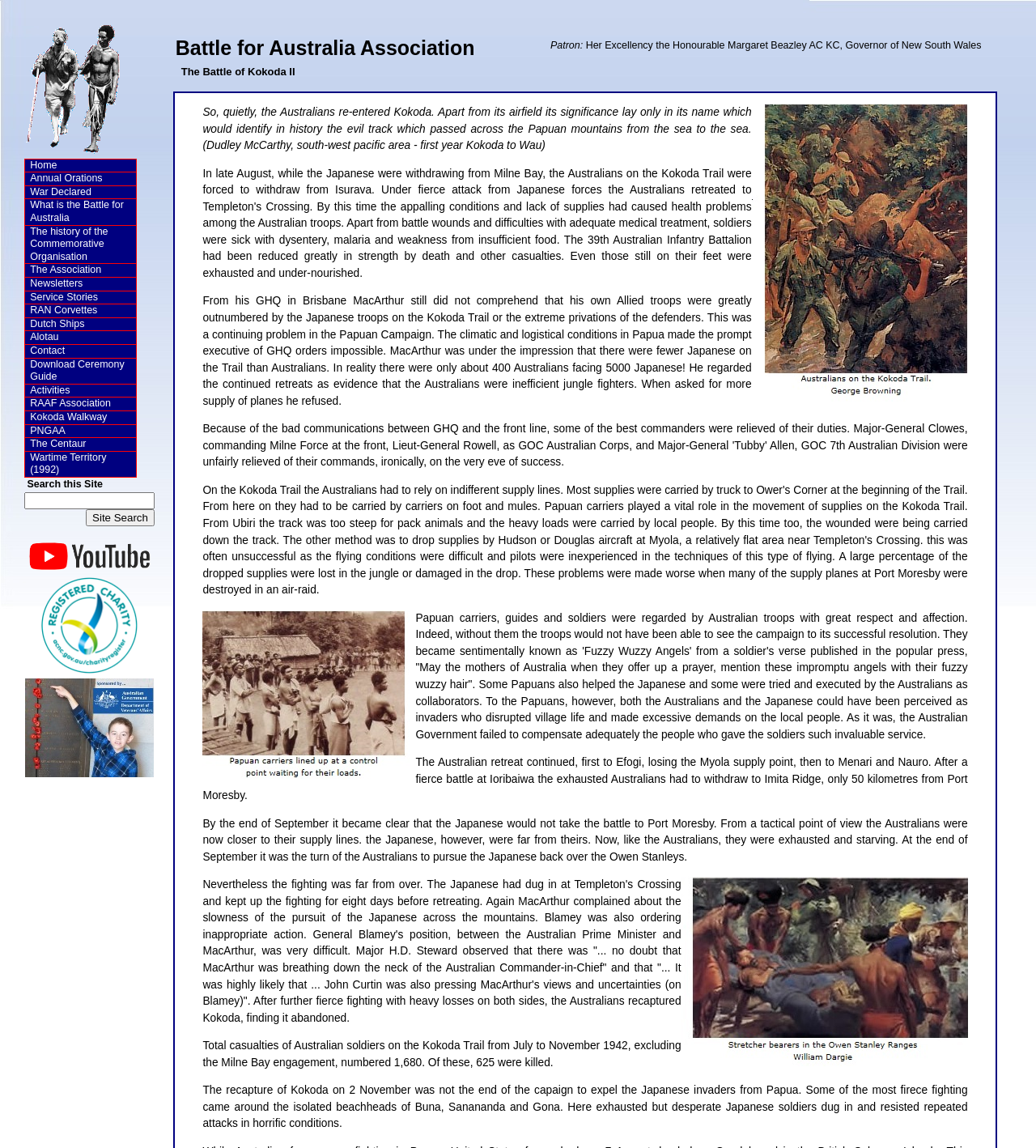Please determine the bounding box coordinates of the element's region to click in order to carry out the following instruction: "Click on the link to learn about the Battle for Australia". The coordinates should be four float numbers between 0 and 1, i.e., [left, top, right, bottom].

[0.023, 0.126, 0.119, 0.136]